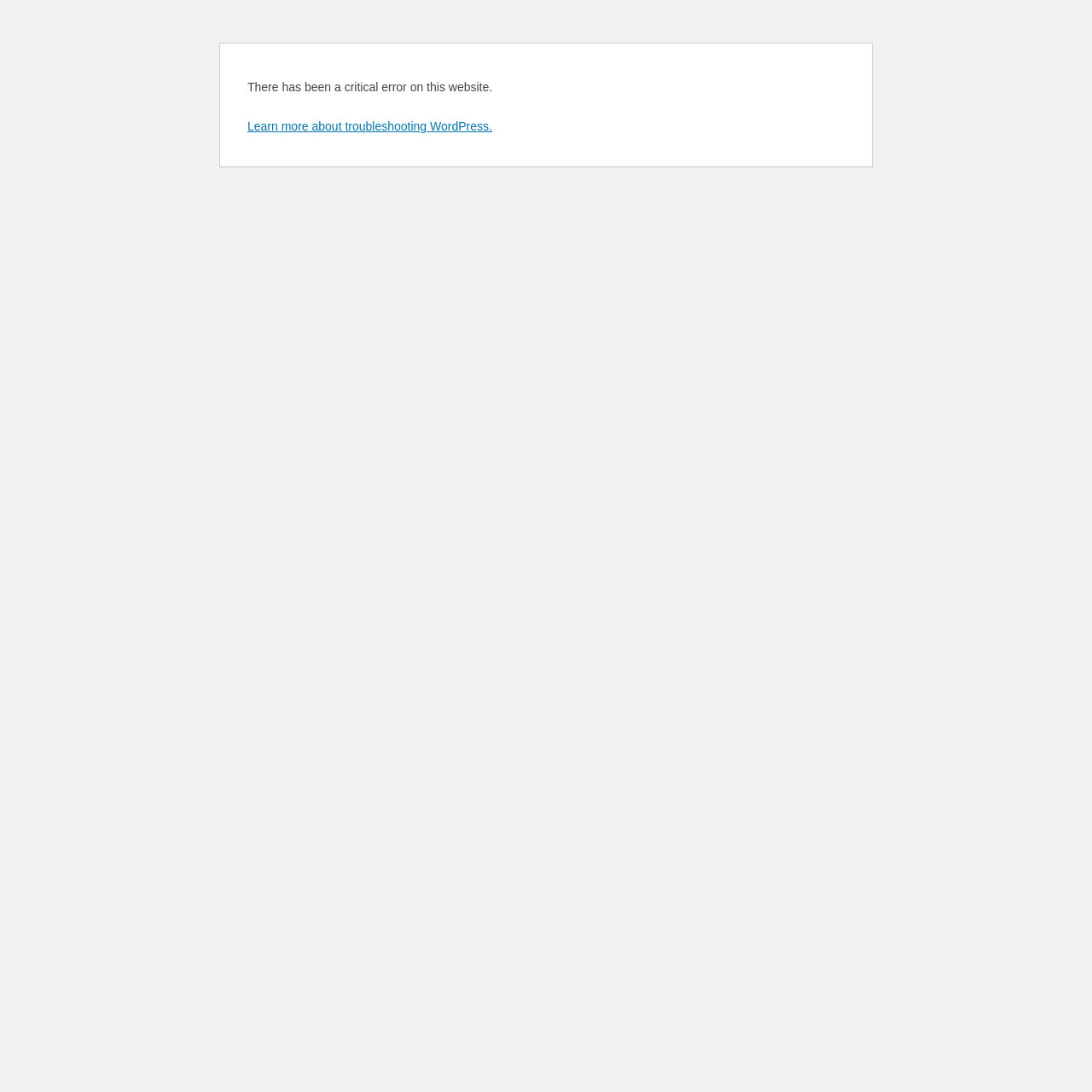Provide the bounding box coordinates of the UI element that matches the description: "Learn more about troubleshooting WordPress.".

[0.227, 0.109, 0.451, 0.122]